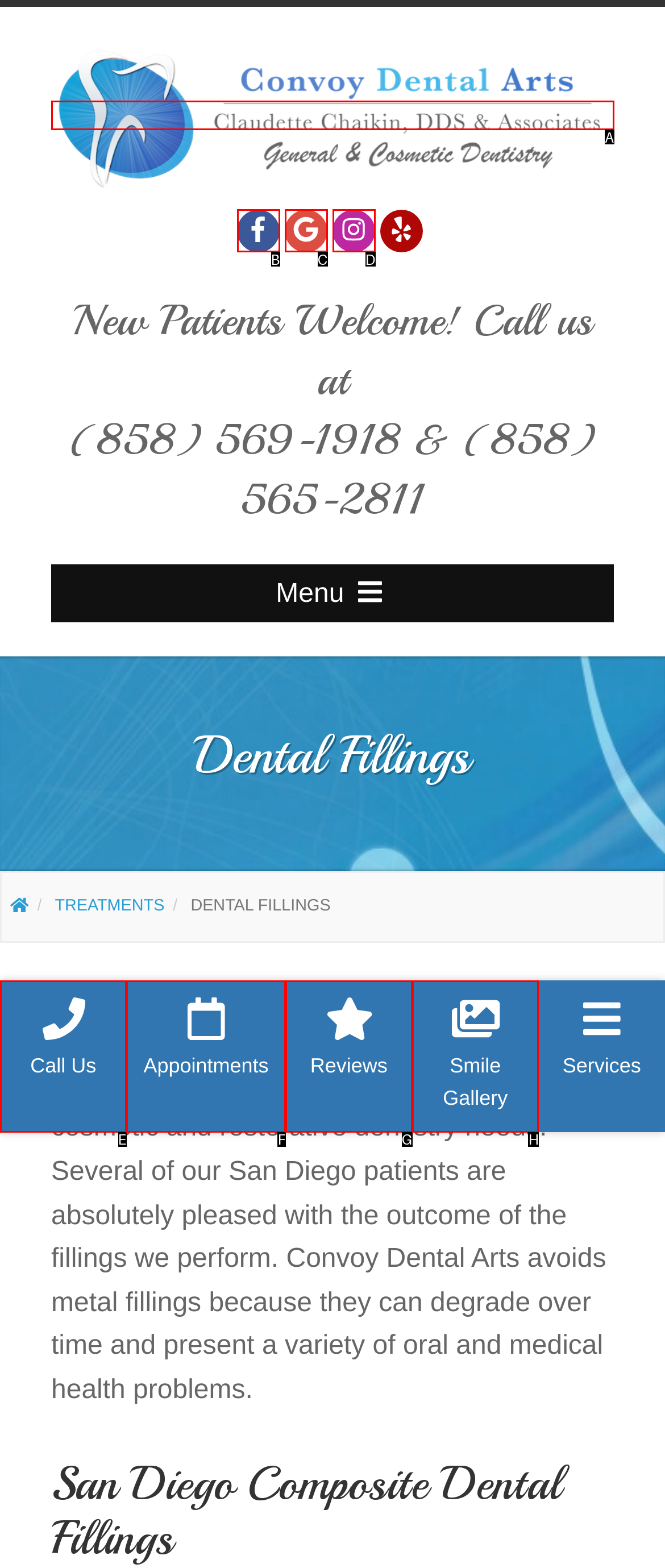Look at the description: aria-label="Instagram" title="Instagram"
Determine the letter of the matching UI element from the given choices.

D